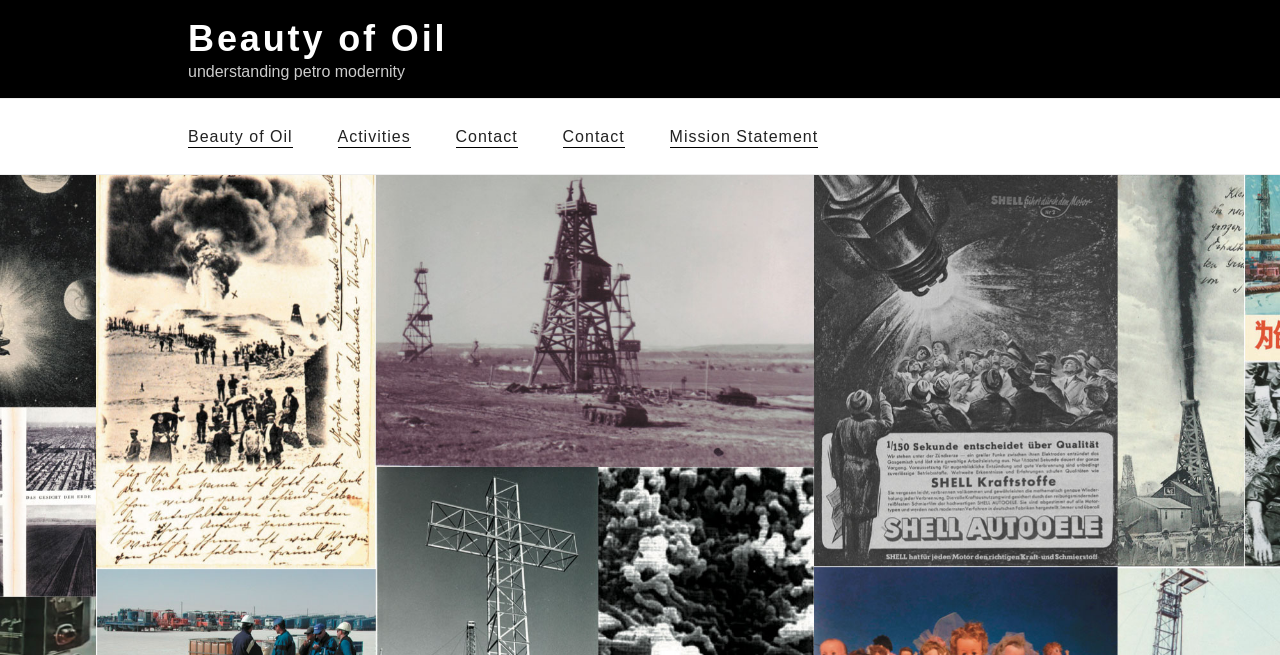Please give a succinct answer using a single word or phrase:
How many links are there in the top menu?

5